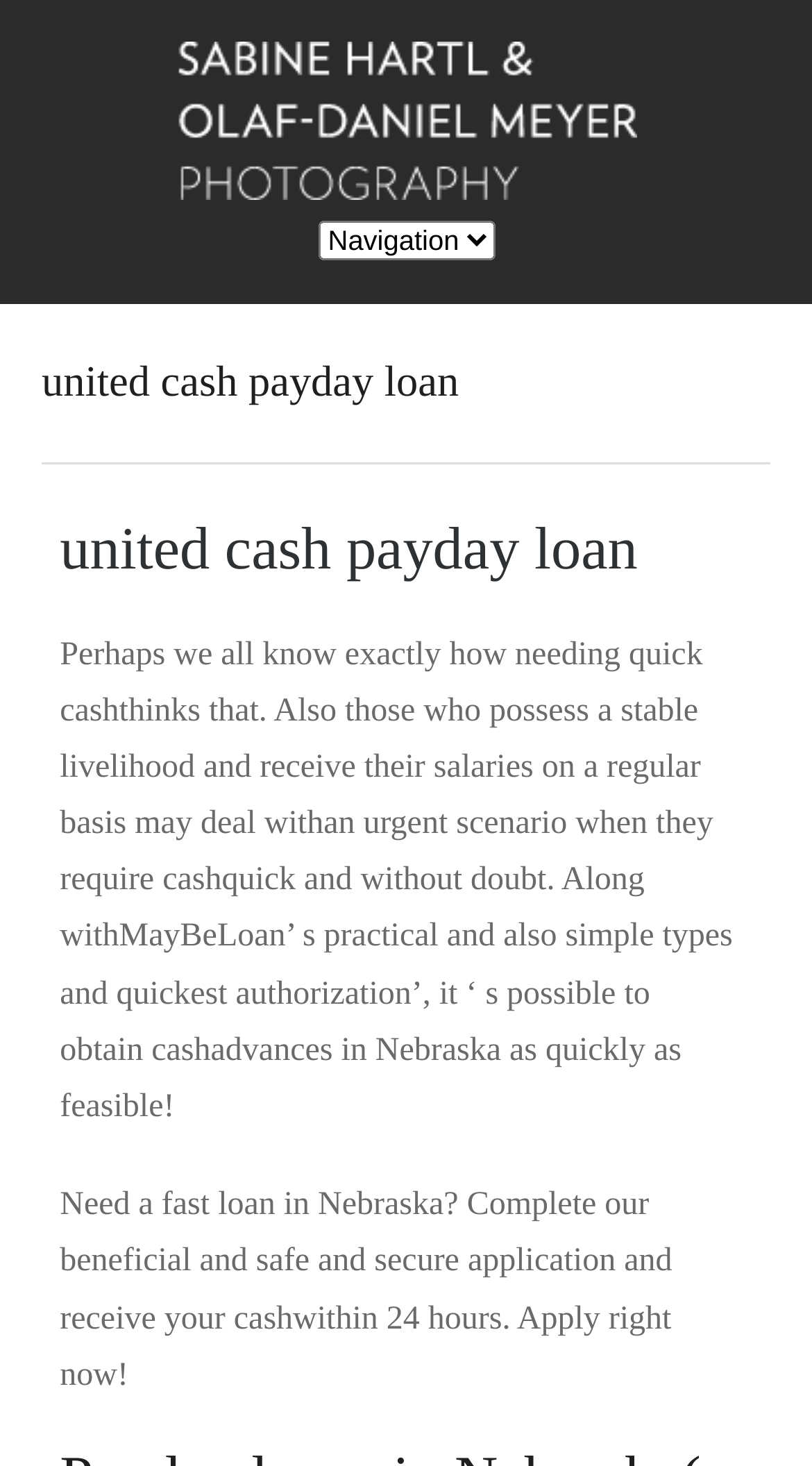What is the purpose of the webpage?
Look at the image and provide a detailed response to the question.

The purpose of the webpage can be inferred from the heading 'united cash payday loan' and the text that follows, which describes the need for quick cash and the possibility of obtaining cash advances in Nebraska.